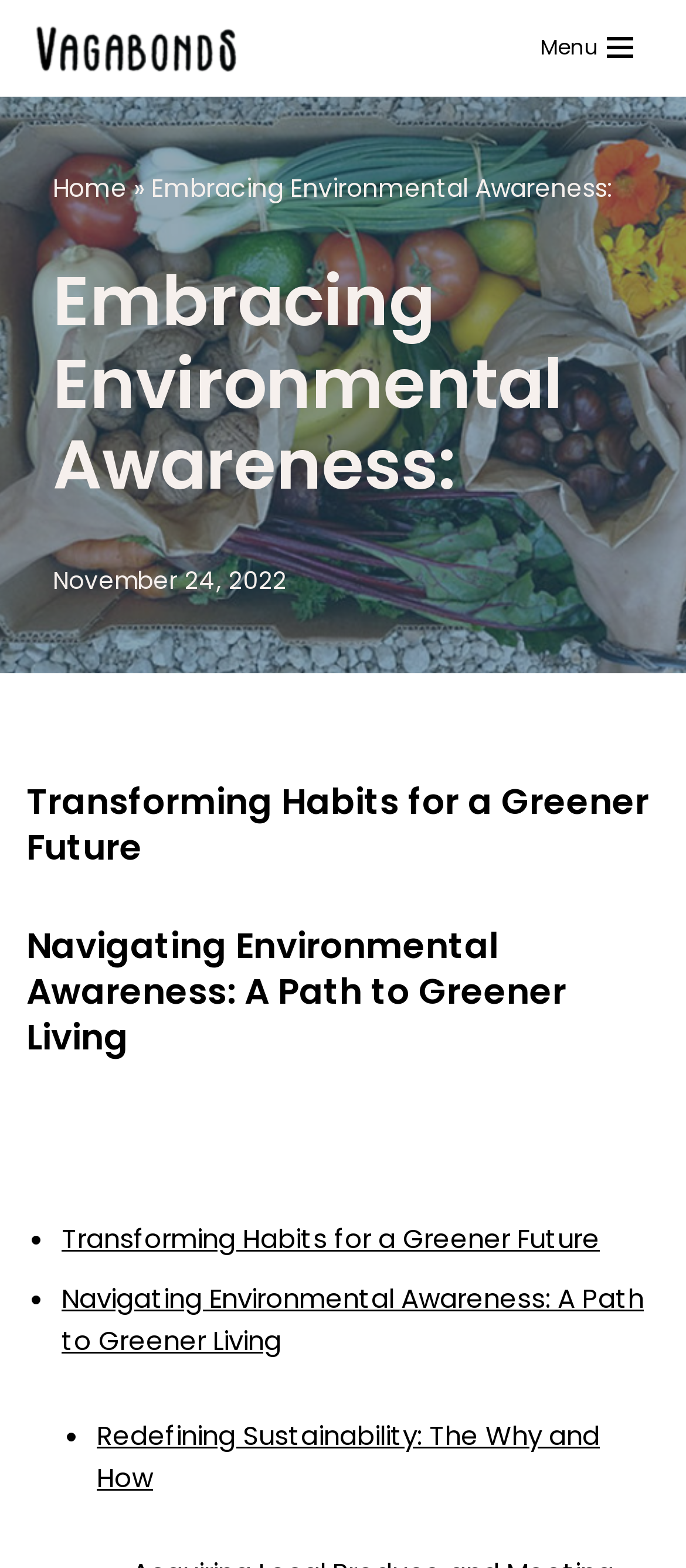Find and provide the bounding box coordinates for the UI element described here: "Menu Navigation Menu". The coordinates should be given as four float numbers between 0 and 1: [left, top, right, bottom].

[0.749, 0.013, 0.962, 0.049]